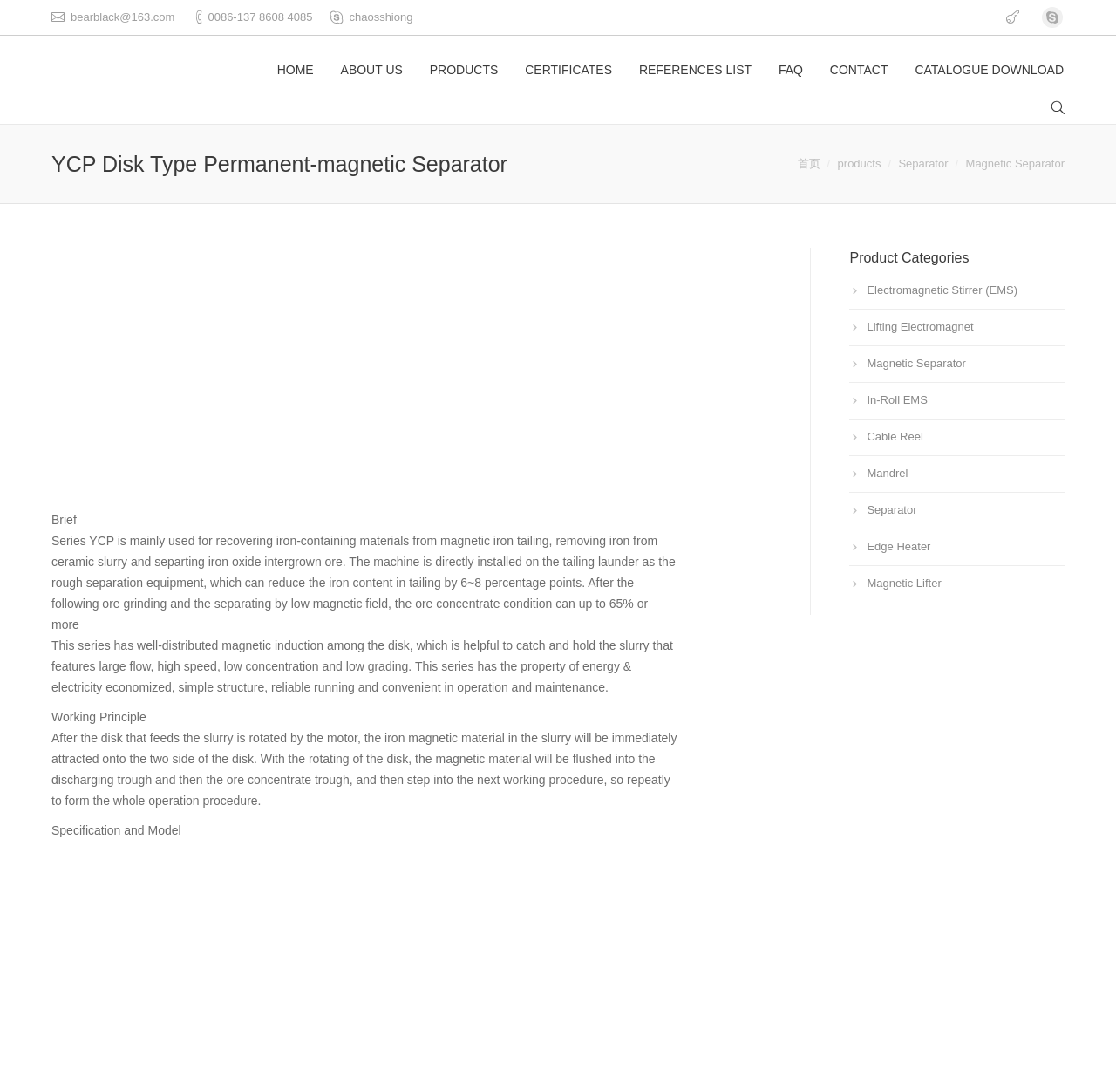Determine the bounding box for the described UI element: "Products".

[0.384, 0.052, 0.447, 0.076]